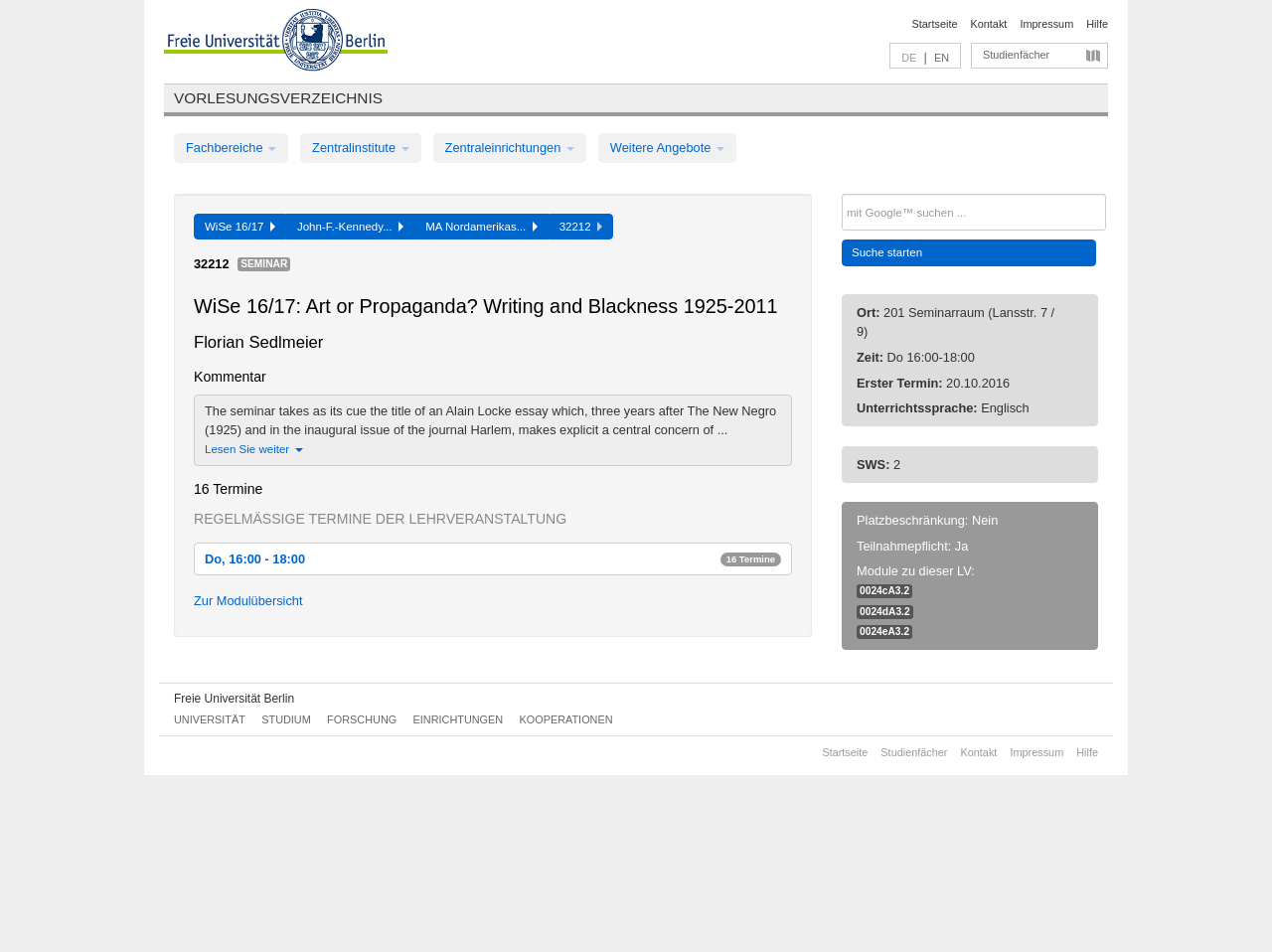Please specify the bounding box coordinates of the region to click in order to perform the following instruction: "Search for a course".

[0.662, 0.204, 0.87, 0.242]